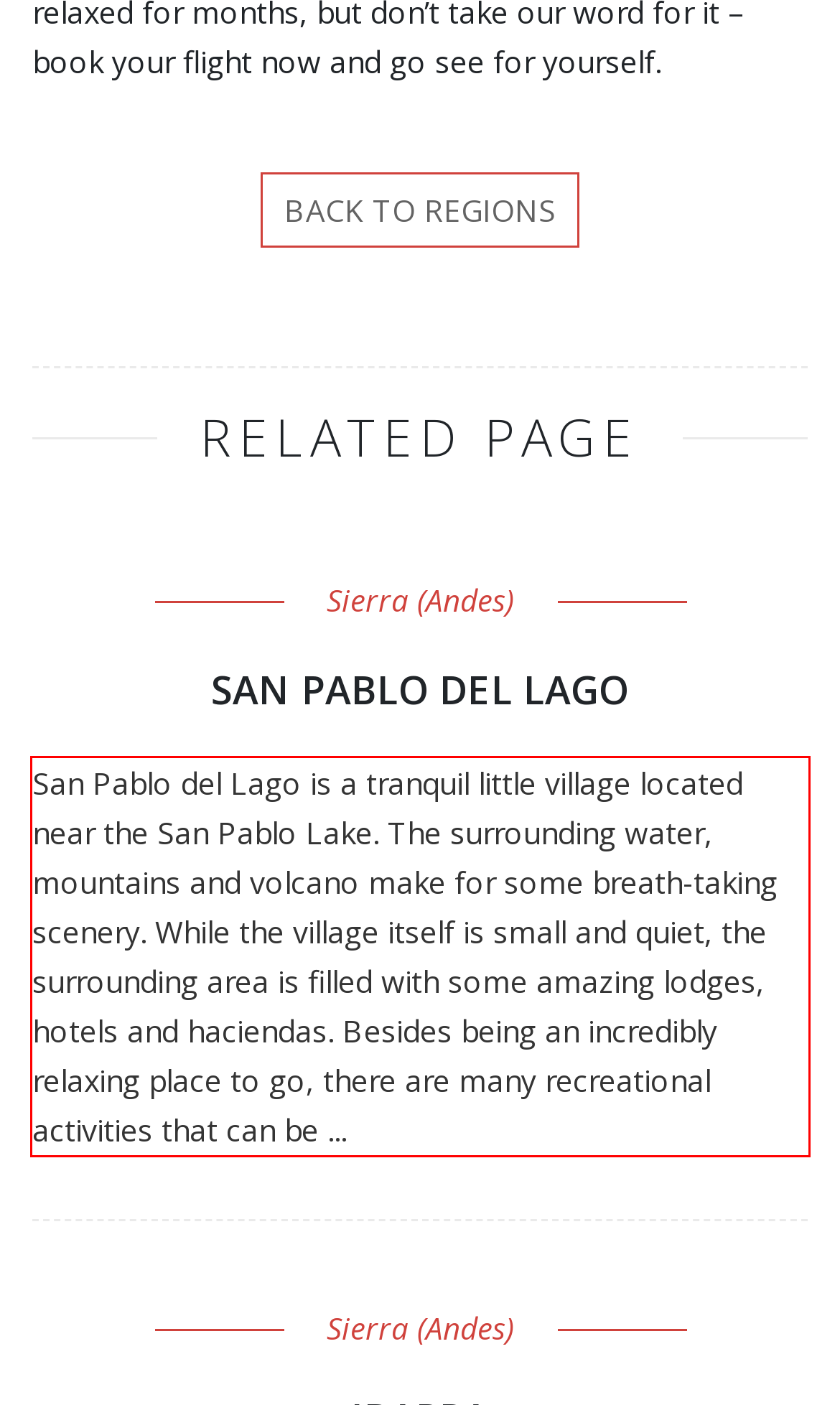Inspect the webpage screenshot that has a red bounding box and use OCR technology to read and display the text inside the red bounding box.

San Pablo del Lago is a tranquil little village located near the San Pablo Lake. The surrounding water, mountains and volcano make for some breath-taking scenery. While the village itself is small and quiet, the surrounding area is filled with some amazing lodges, hotels and haciendas. Besides being an incredibly relaxing place to go, there are many recreational activities that can be ...